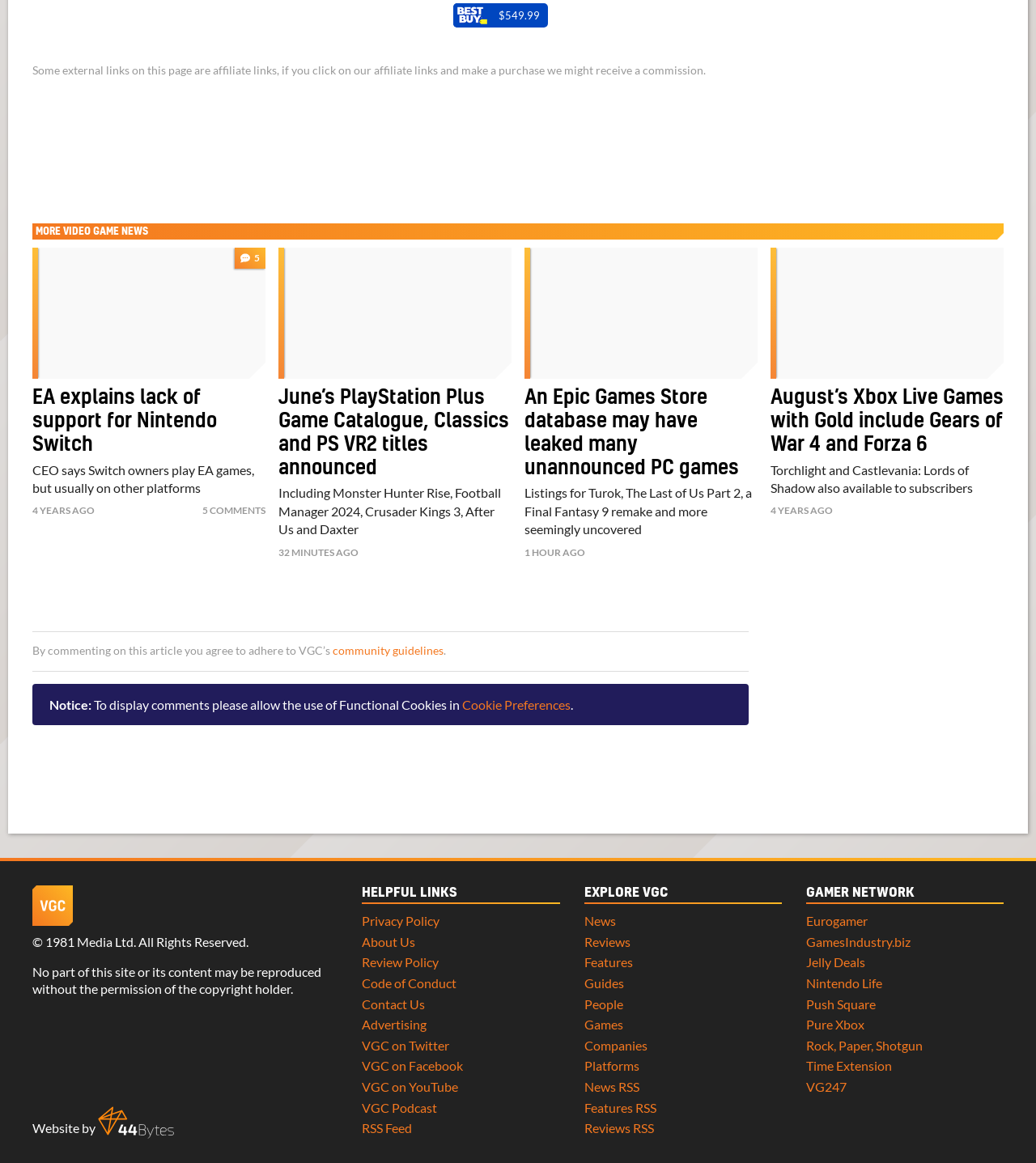Locate the bounding box coordinates of the area where you should click to accomplish the instruction: "Click on the 'VIDEO GAME NEWS' link".

[0.061, 0.195, 0.143, 0.203]